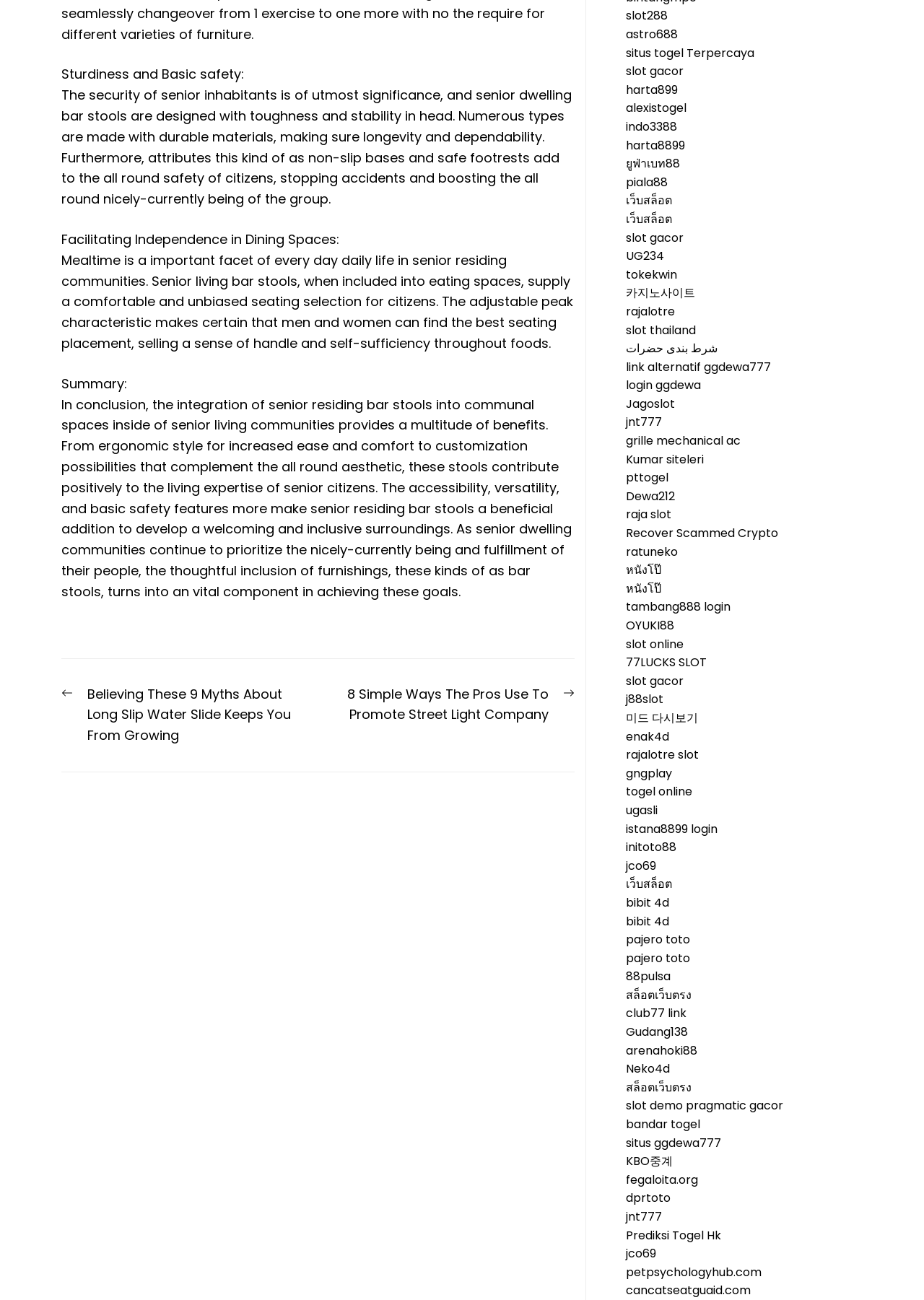Please identify the bounding box coordinates of the clickable region that I should interact with to perform the following instruction: "Click on 'Next post: 8 Simple Ways The Pros Use To Promote Street Light Company'". The coordinates should be expressed as four float numbers between 0 and 1, i.e., [left, top, right, bottom].

[0.36, 0.526, 0.622, 0.558]